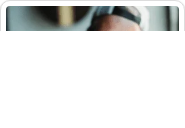Provide a single word or phrase answer to the question: 
What is the purpose of the device?

Assistance with sleep apnea